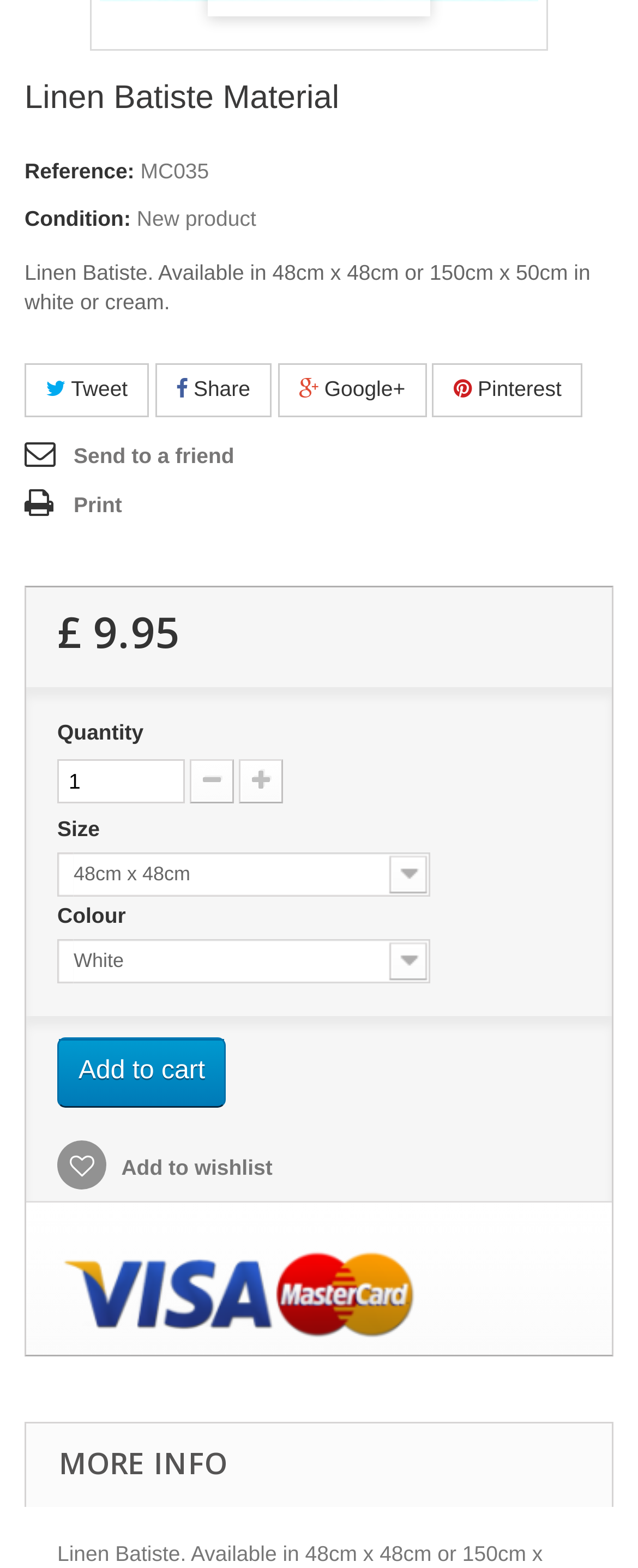Locate the bounding box coordinates of the clickable area needed to fulfill the instruction: "Tweet about this product".

[0.038, 0.232, 0.233, 0.266]